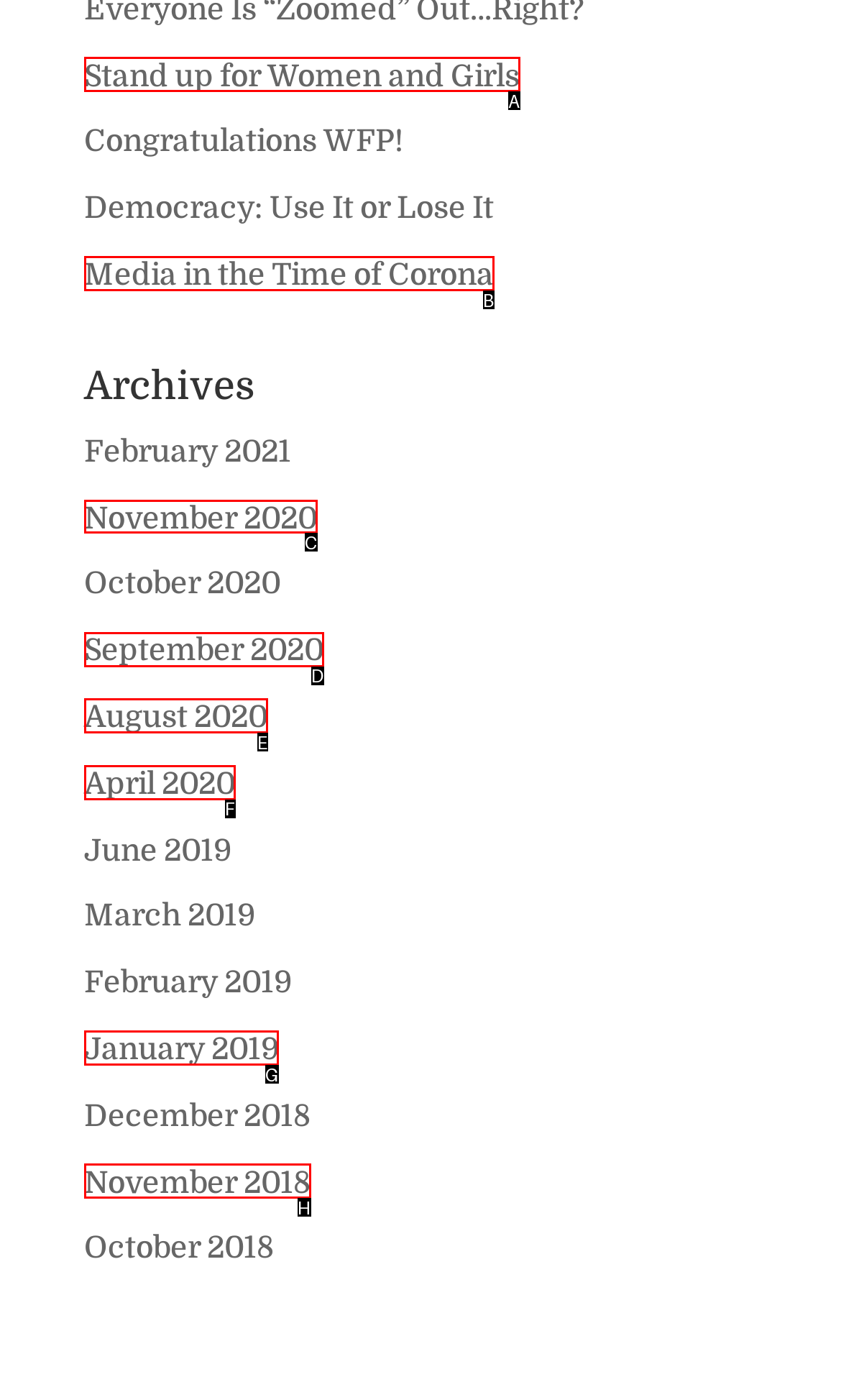Choose the letter that corresponds to the correct button to accomplish the task: Check November 2020
Reply with the letter of the correct selection only.

C